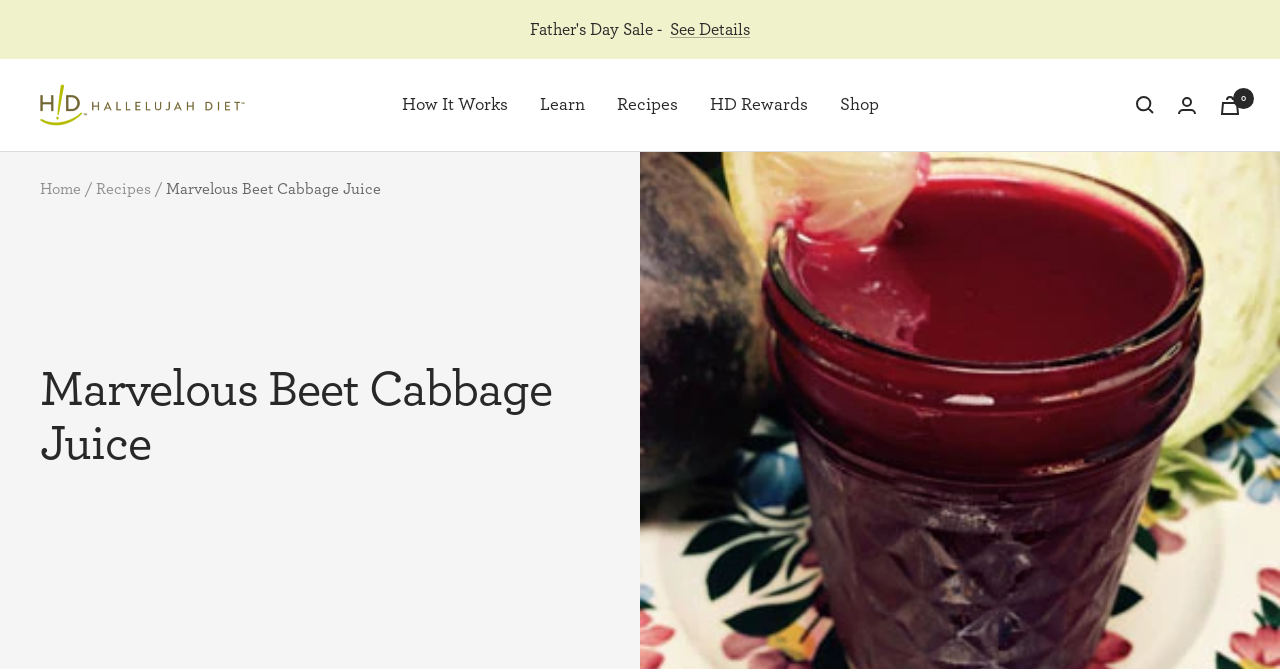Can you provide the bounding box coordinates for the element that should be clicked to implement the instruction: "click the See Details button"?

[0.523, 0.022, 0.586, 0.066]